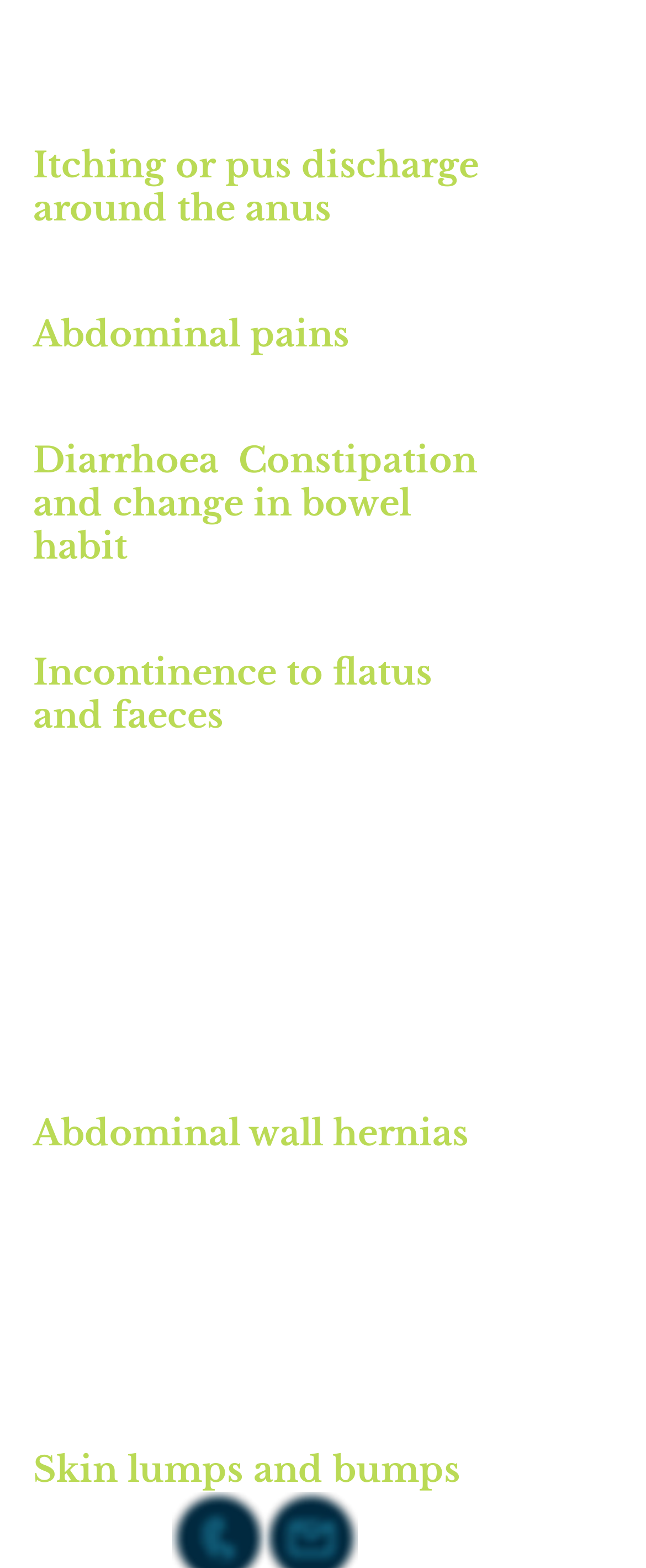What is the purpose of keyhole surgery?
Look at the image and answer with only one word or phrase.

quicker recovery and return to work